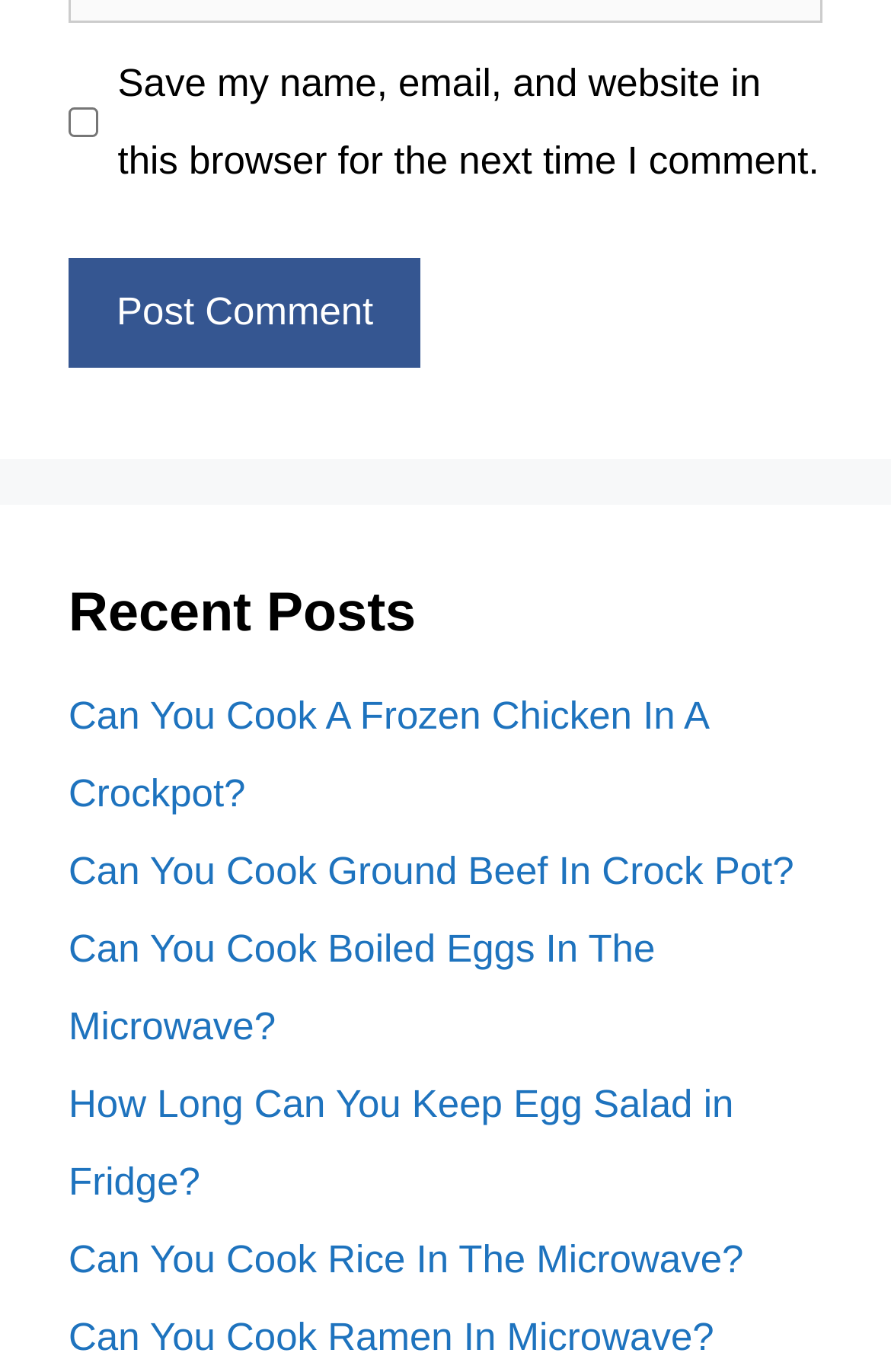Please identify the bounding box coordinates of the area I need to click to accomplish the following instruction: "Check the checkbox to save your name and email".

[0.077, 0.079, 0.11, 0.101]